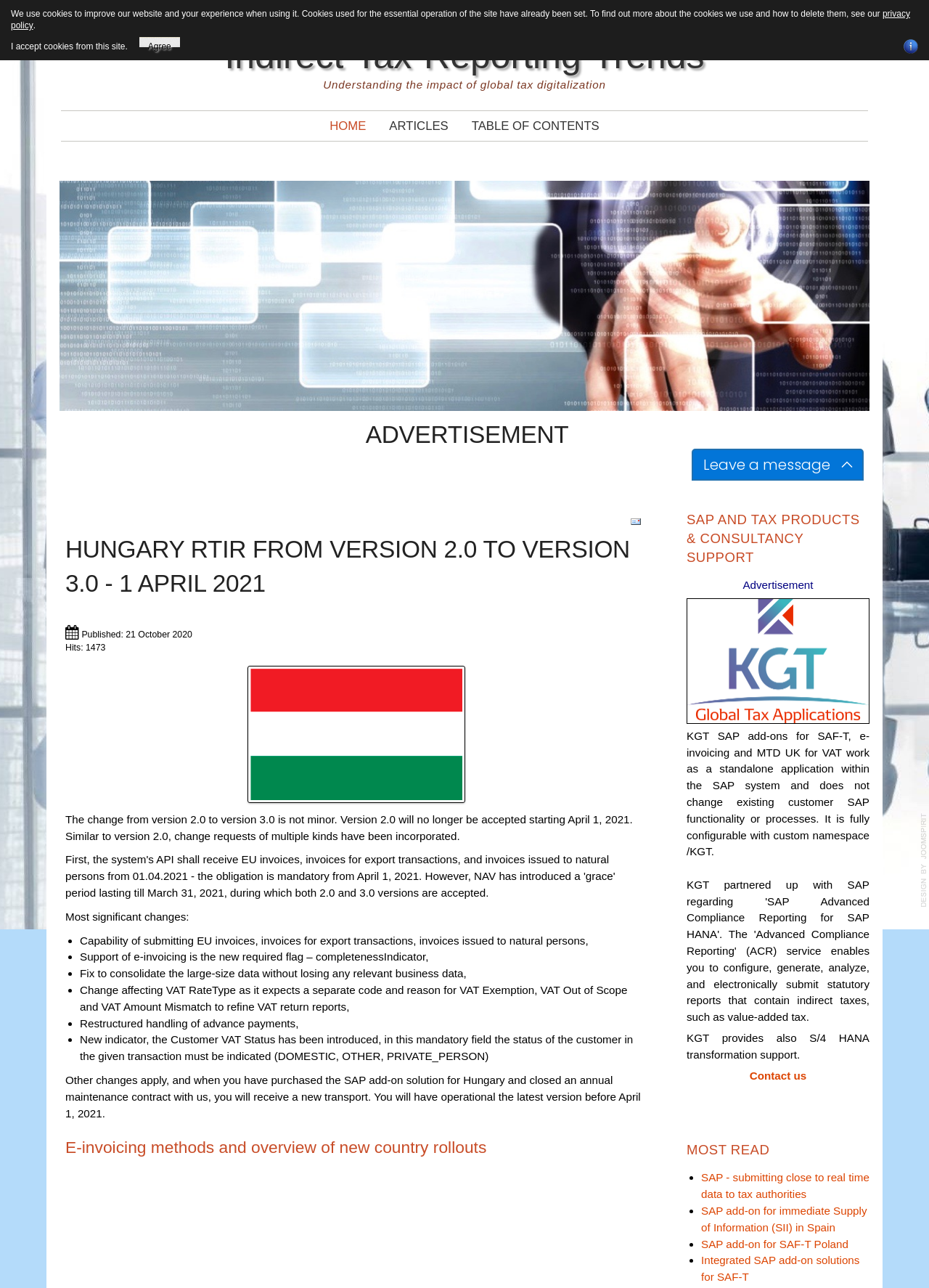Find the bounding box coordinates of the area that needs to be clicked in order to achieve the following instruction: "View 'SAP add-on for immediate Supply of Information (SII) in Spain'". The coordinates should be specified as four float numbers between 0 and 1, i.e., [left, top, right, bottom].

[0.755, 0.935, 0.933, 0.958]